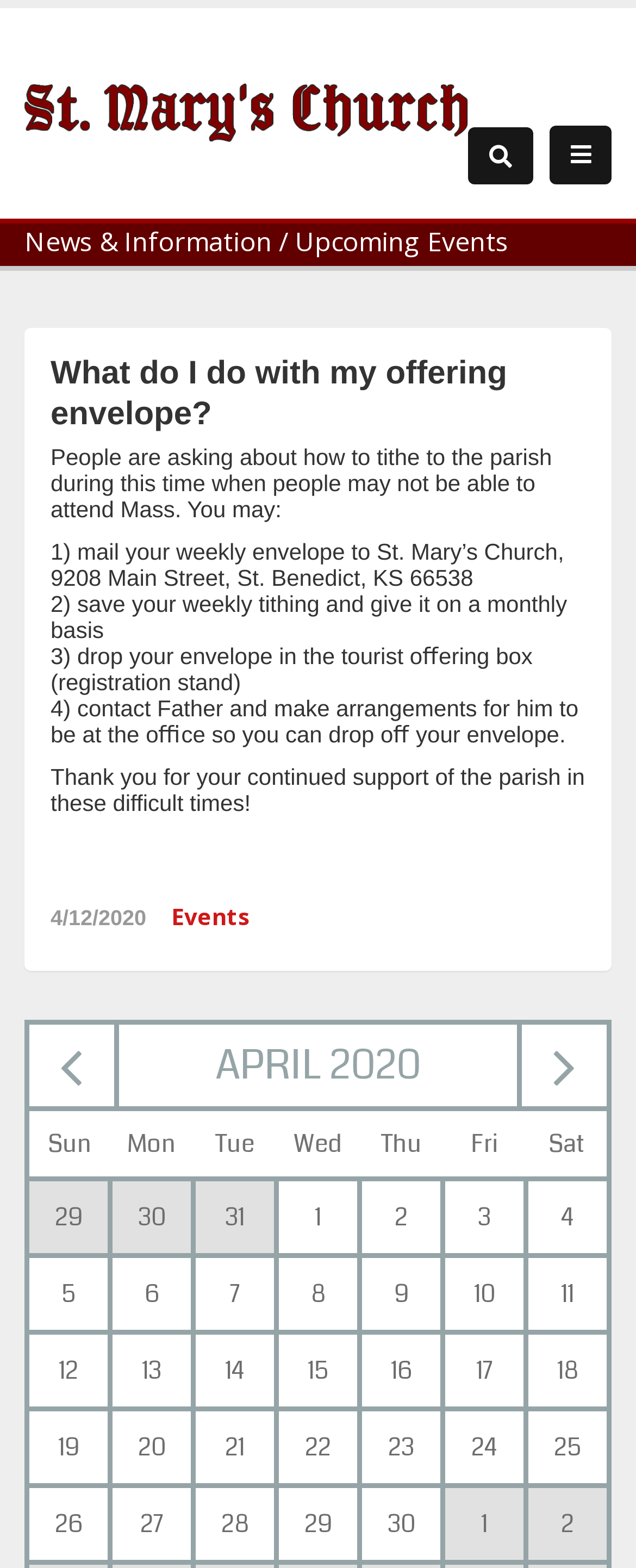Review the image closely and give a comprehensive answer to the question: How many days are displayed in the calendar table?

The calendar table displays 30 days, from 29th of the previous month to 2nd of the next month.